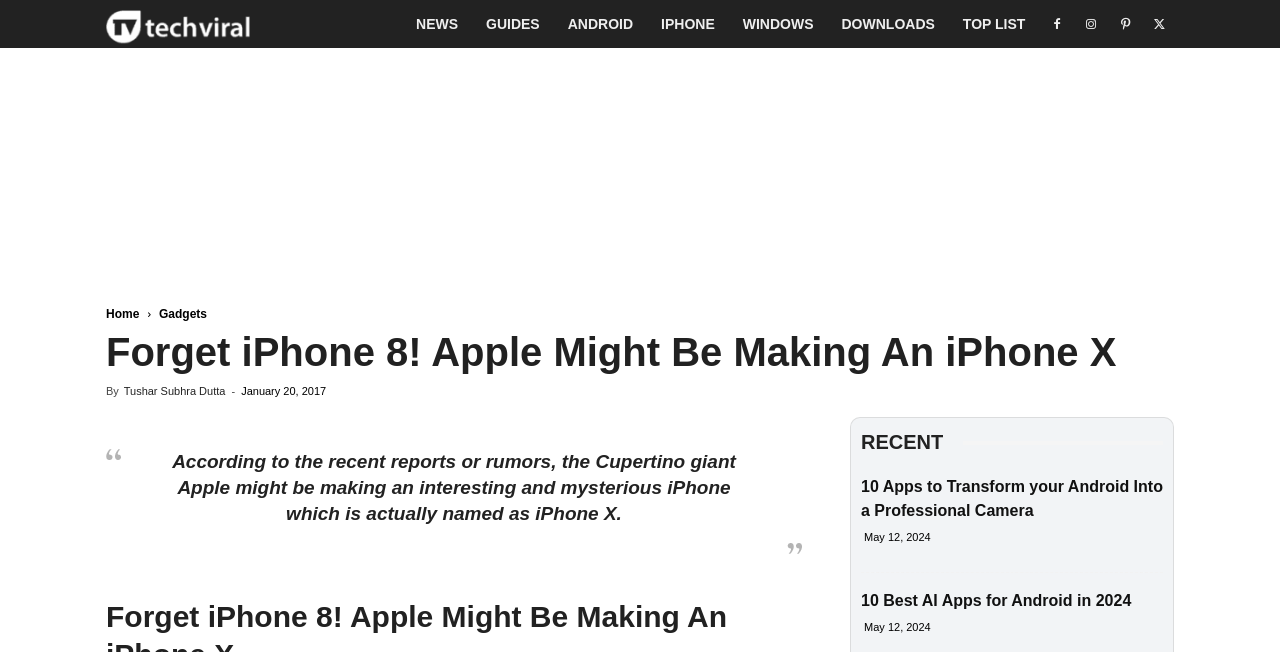Find the bounding box coordinates for the area that should be clicked to accomplish the instruction: "Click on the '10 Best AI Apps for Android in 2024' link".

[0.673, 0.908, 0.884, 0.934]